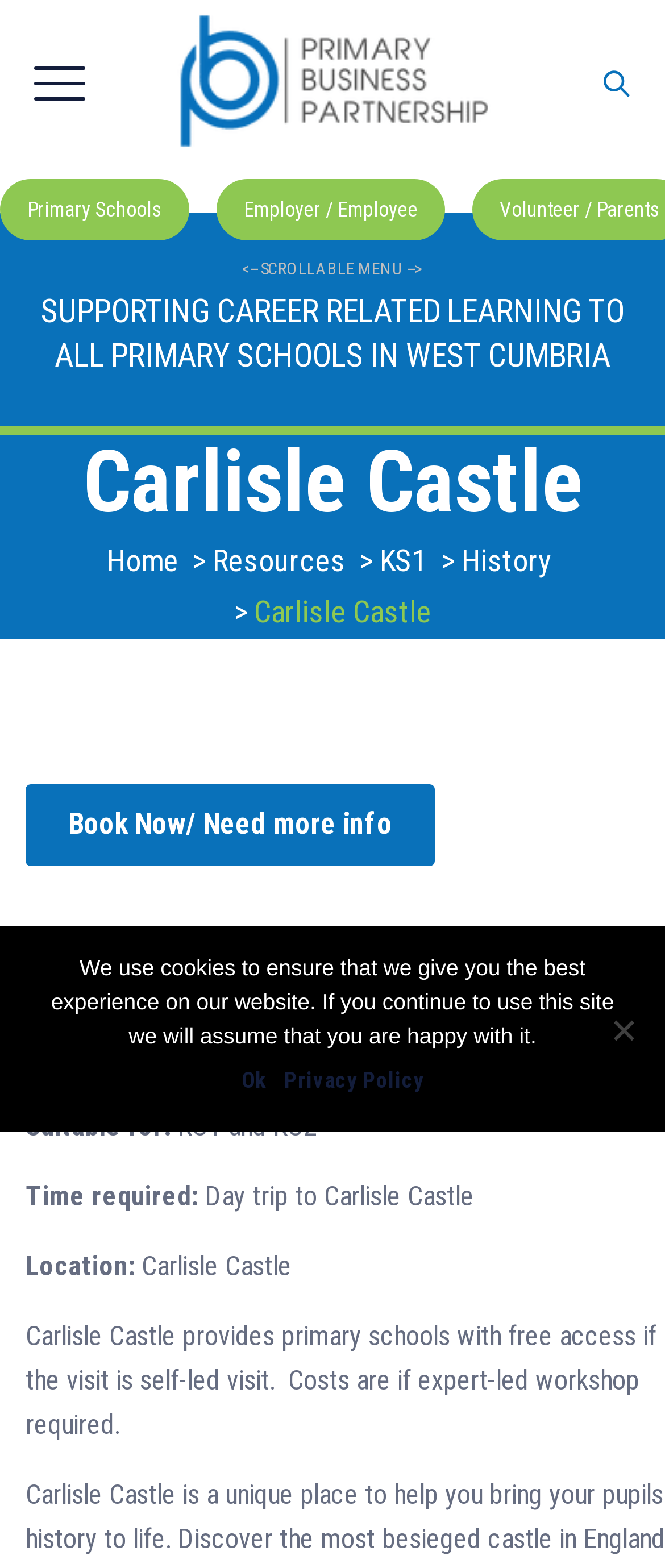What is the suitable age range for the castle visit?
Kindly offer a detailed explanation using the data available in the image.

I found the answer by looking at the StaticText element 'Suitable for:' and its adjacent text 'KS1 and KS2', which suggests that the castle visit is suitable for students in Key Stage 1 and Key Stage 2.